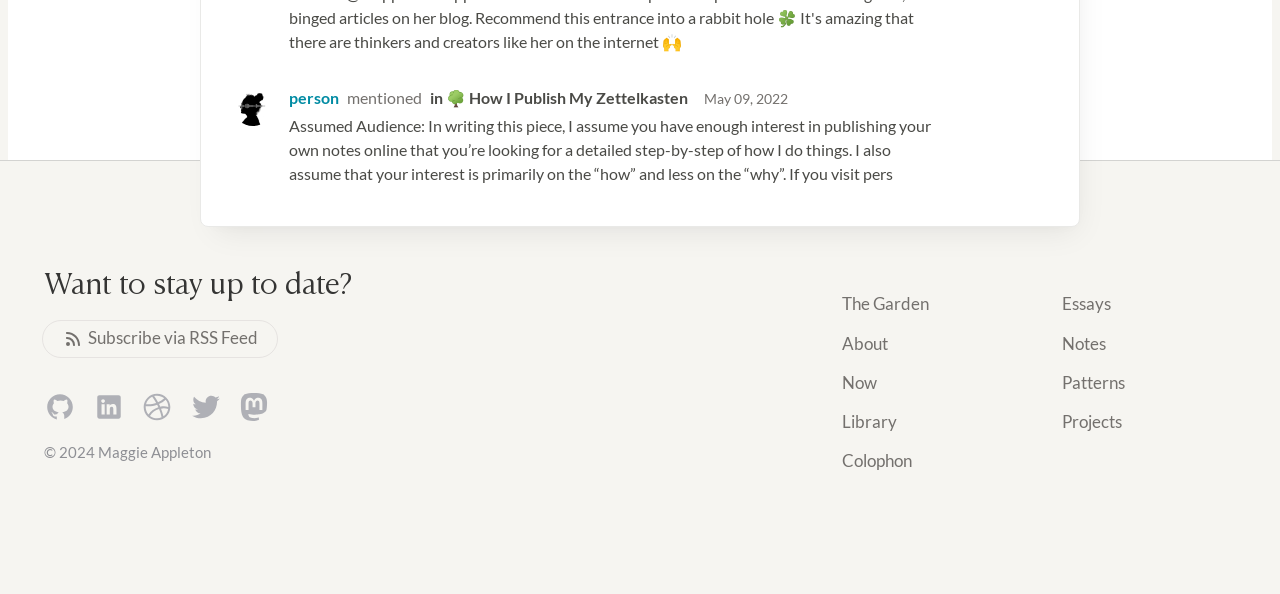Please give a short response to the question using one word or a phrase:
How many social media links are there?

5